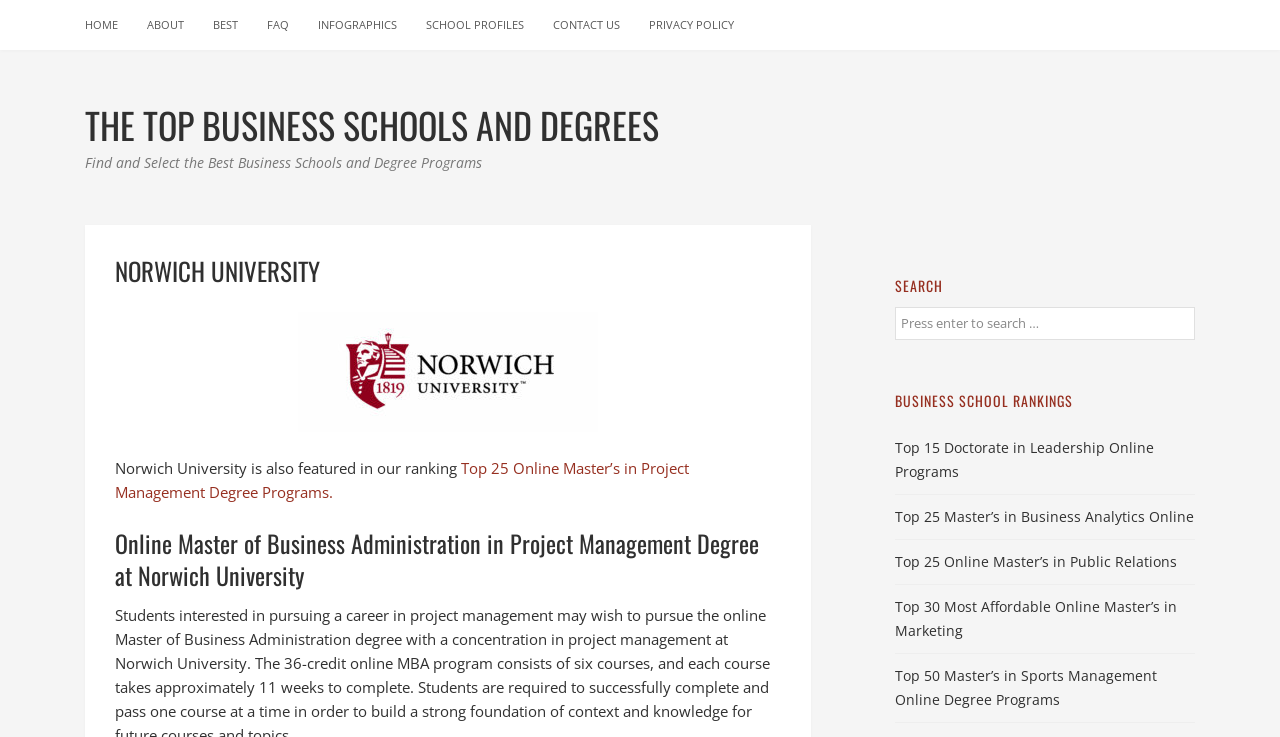Please give the bounding box coordinates of the area that should be clicked to fulfill the following instruction: "explore online master's in project management degree programs". The coordinates should be in the format of four float numbers from 0 to 1, i.e., [left, top, right, bottom].

[0.09, 0.622, 0.538, 0.682]